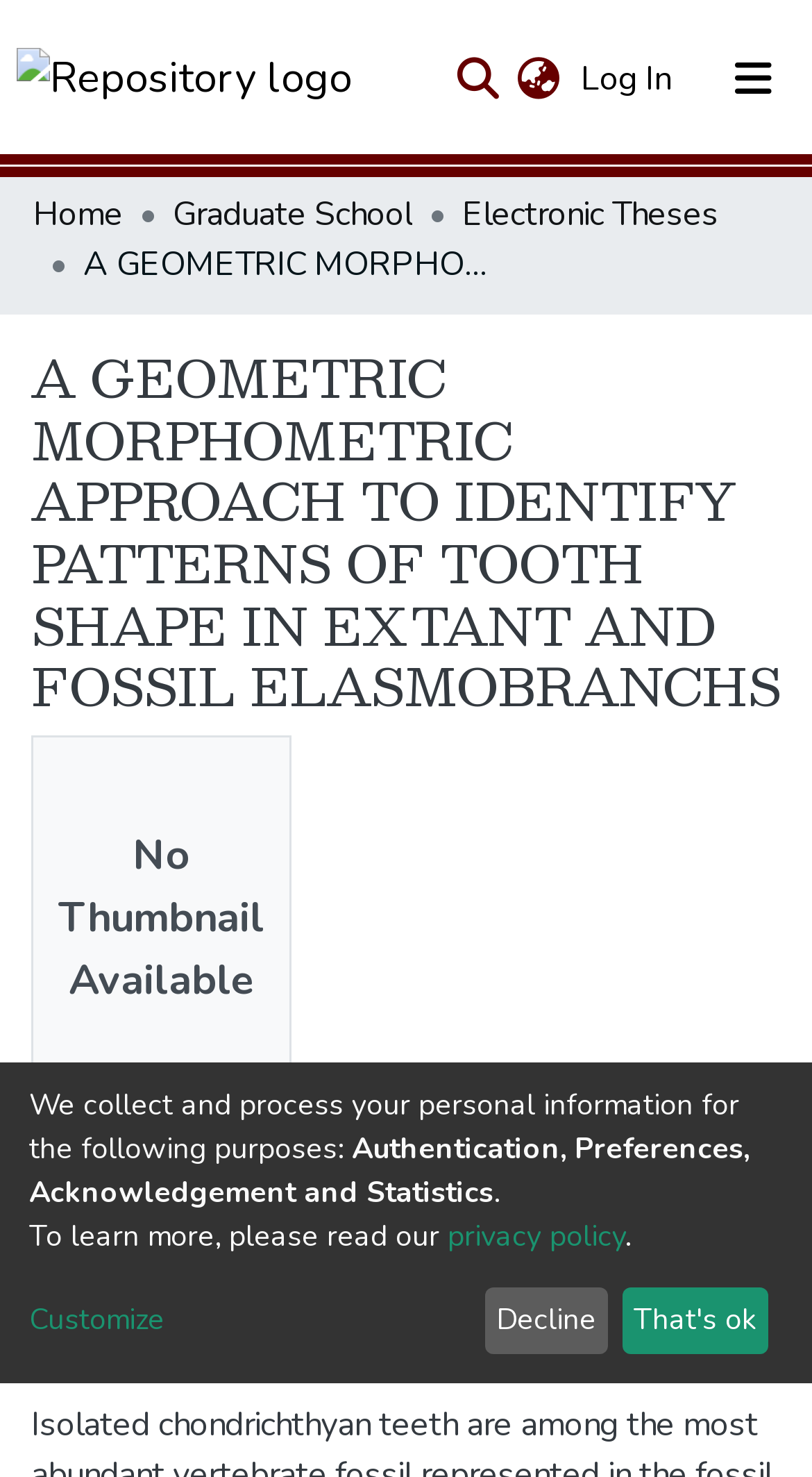Please provide a brief answer to the question using only one word or phrase: 
How many navigation bars are there?

3